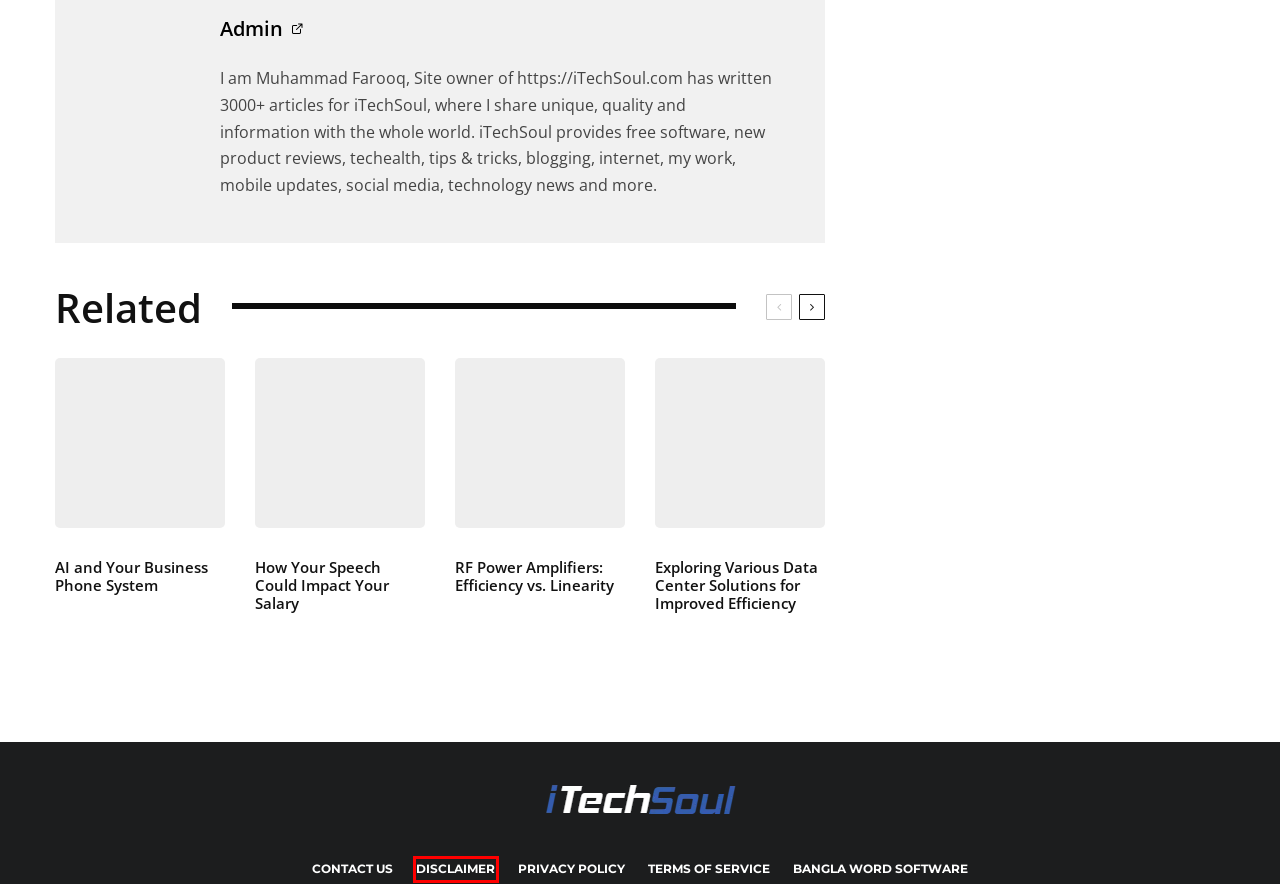You are provided with a screenshot of a webpage highlighting a UI element with a red bounding box. Choose the most suitable webpage description that matches the new page after clicking the element in the bounding box. Here are the candidates:
A. AI and Your Business Phone System
B. RF Power Amplifiers: Efficiency vs. Linearity
C. How Your Speech Could Impact Your Salary
D. Exploring Various Data Center Solutions for Improved Efficiency
E. Privacy Policy - iTechSoul
F. Disclaimer - iTechSoul
G. Contact Us - iTechSoul
H. Terms of Service - iTechSoul

F